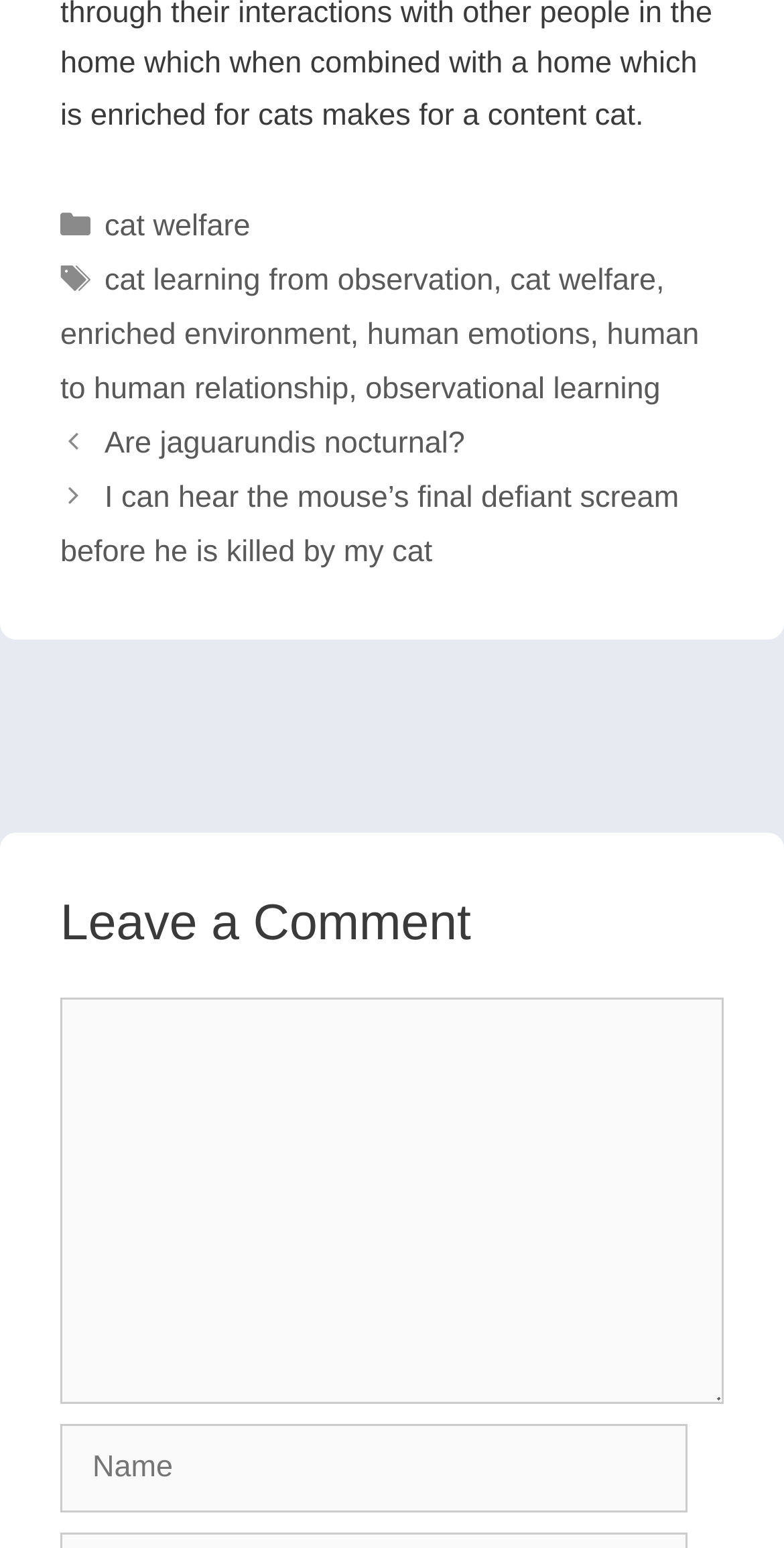Kindly determine the bounding box coordinates of the area that needs to be clicked to fulfill this instruction: "Click on the 'enriched environment' tag".

[0.077, 0.205, 0.447, 0.227]